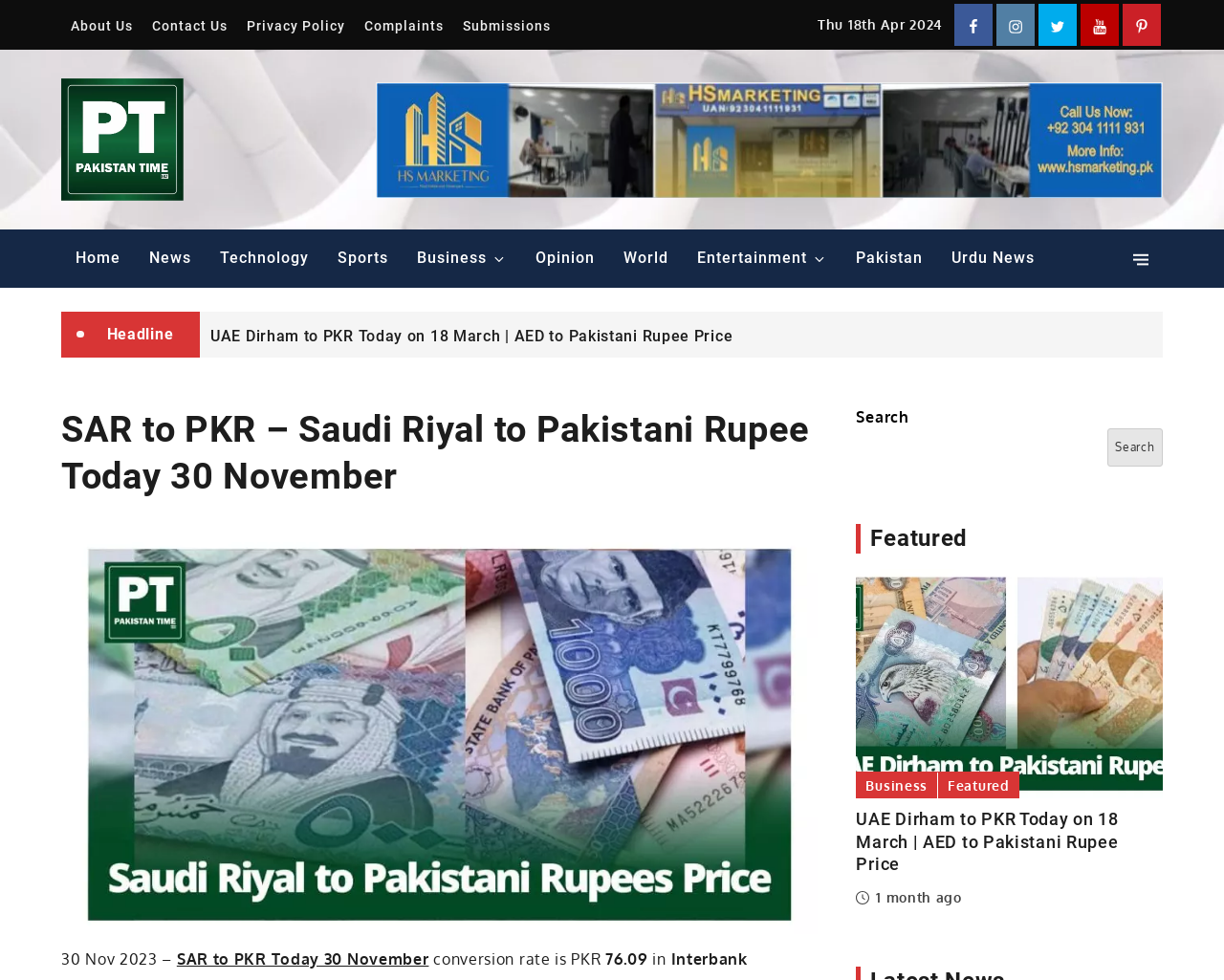Summarize the webpage in an elaborate manner.

This webpage is about Pakistan Time Global, a news and entertainment website. At the top, there are several links to different sections of the website, including "About Us", "Contact Us", "Privacy Policy", and social media links. Below these links, there is a logo of Pakistan Time Global, accompanied by a tagline that describes the website as a source of news and updates on Pakistan and beyond.

The main content of the webpage is divided into several sections. On the left side, there is a menu with links to different categories, including "Home", "News", "Technology", "Sports", "Business", "Opinion", "World", "Entertainment", "Pakistan", and "Urdu News". 

In the center of the page, there is a section with a headline and a list of options, including "UAE Dirham to PKR Today on 18 March" and "SAR to PKR – Saudi Riyal to Pakistani Rupee Today 30 November". The latter option is selected, and it displays the conversion rate of Saudi Riyal to Pakistani Rupee as of November 30, 2023, which is PKR 76.09.

Below this section, there is a search bar with a button to search the website. Next to the search bar, there is a section labeled "Featured" that displays a news article with an image and a link to read more.

At the bottom of the page, there are more links to different sections of the website, including "Home", "News", and "Contact Us".